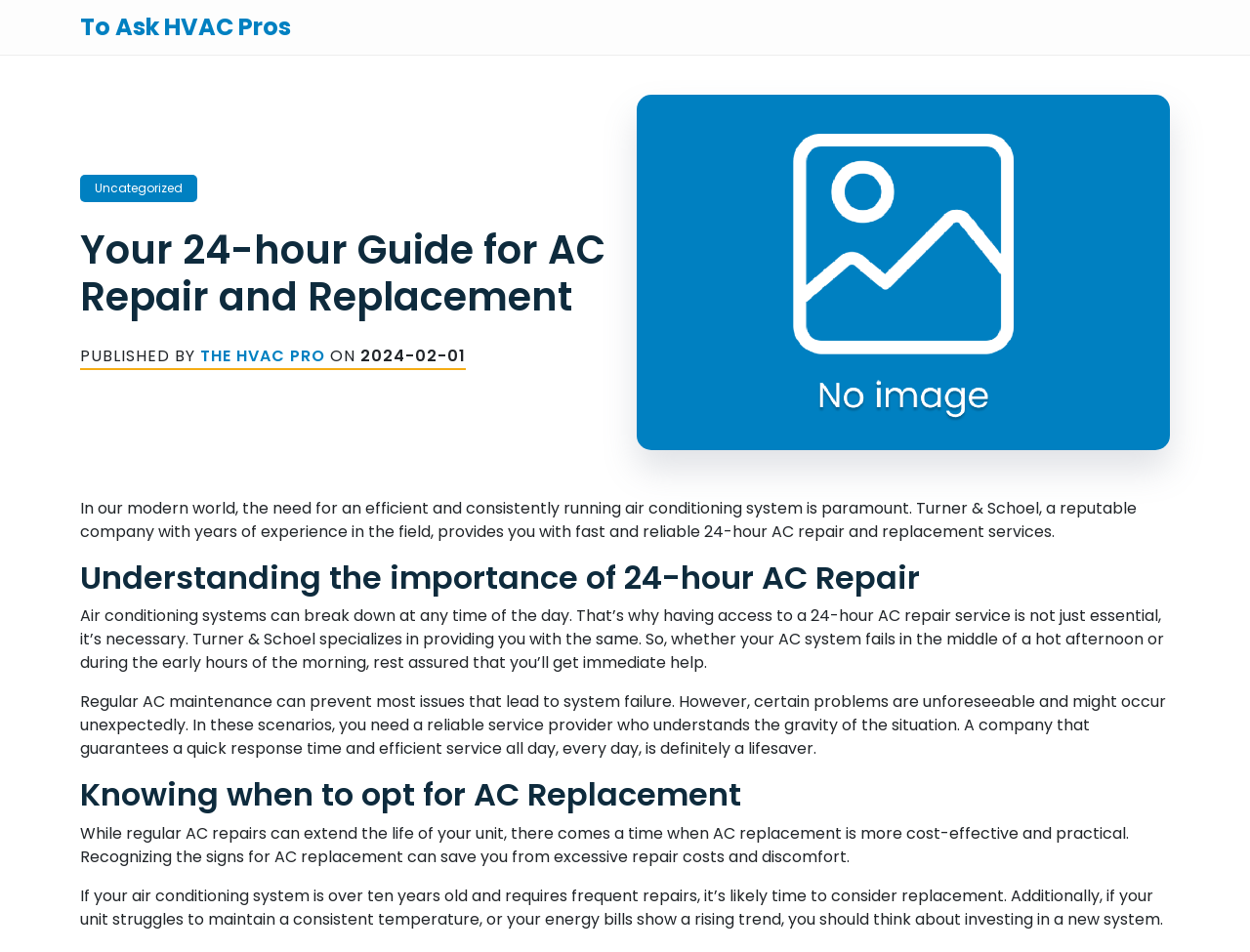Give the bounding box coordinates for the element described by: "To Ask HVAC Pros".

[0.064, 0.01, 0.268, 0.047]